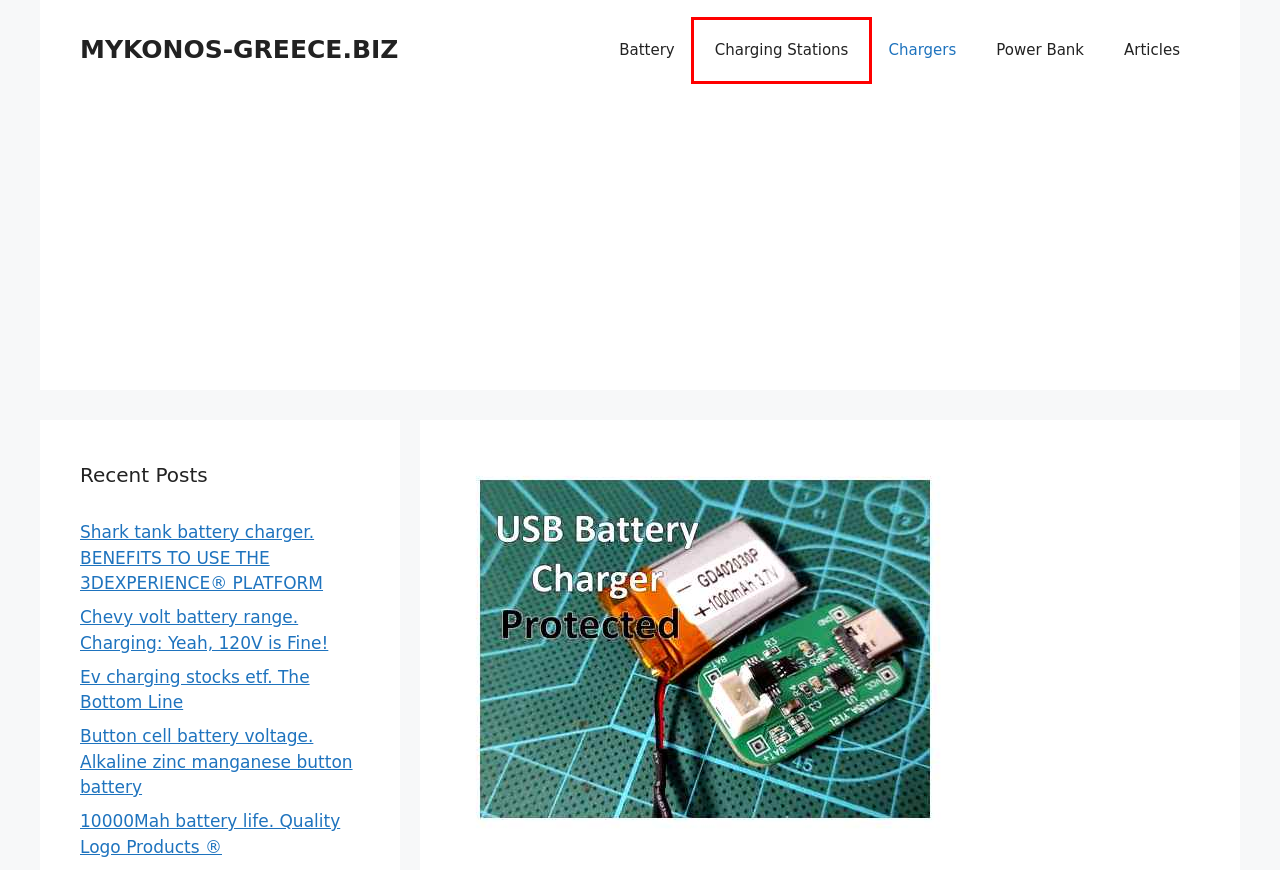You are given a screenshot of a webpage with a red bounding box around an element. Choose the most fitting webpage description for the page that appears after clicking the element within the red bounding box. Here are the candidates:
A. Shark tank battery charger. BENEFITS TO USE THE 3DEXPERIENCE® PLATFORM - MYKONOS-GREECE.BIZ
B. Ev charging stocks etf. The Bottom Line - MYKONOS-GREECE.BIZ
C. Button cell battery voltage. Alkaline zinc manganese button battery - MYKONOS-GREECE.BIZ
D. 10000Mah battery life. Quality Logo Products ® - MYKONOS-GREECE.BIZ
E. Chargers Archives - MYKONOS-GREECE.BIZ
F. Articles Archives - MYKONOS-GREECE.BIZ
G. Battery Archives - MYKONOS-GREECE.BIZ
H. Charging Stations Archives - MYKONOS-GREECE.BIZ

H